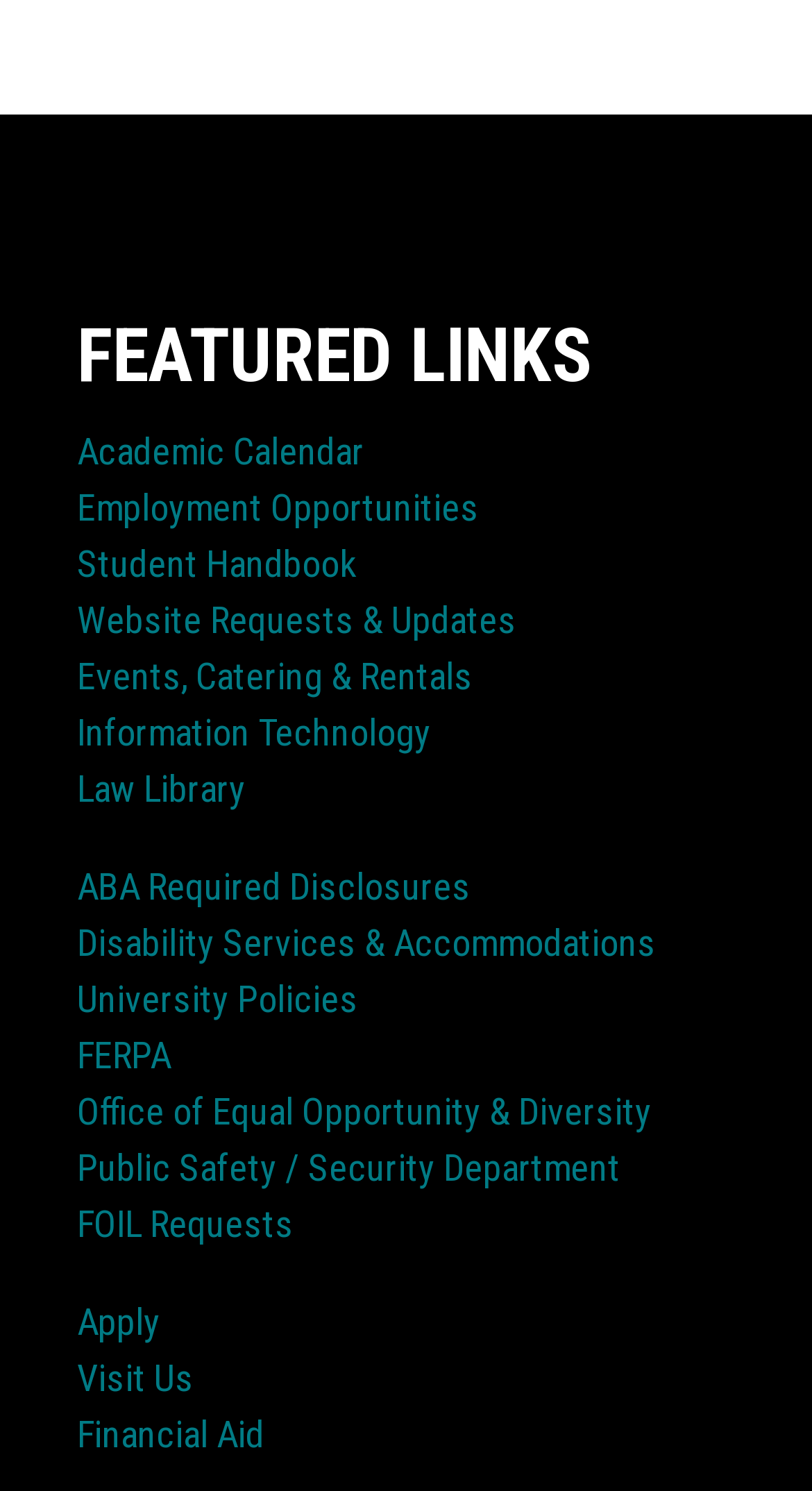How many links are there in Footer 2?
Provide a one-word or short-phrase answer based on the image.

7